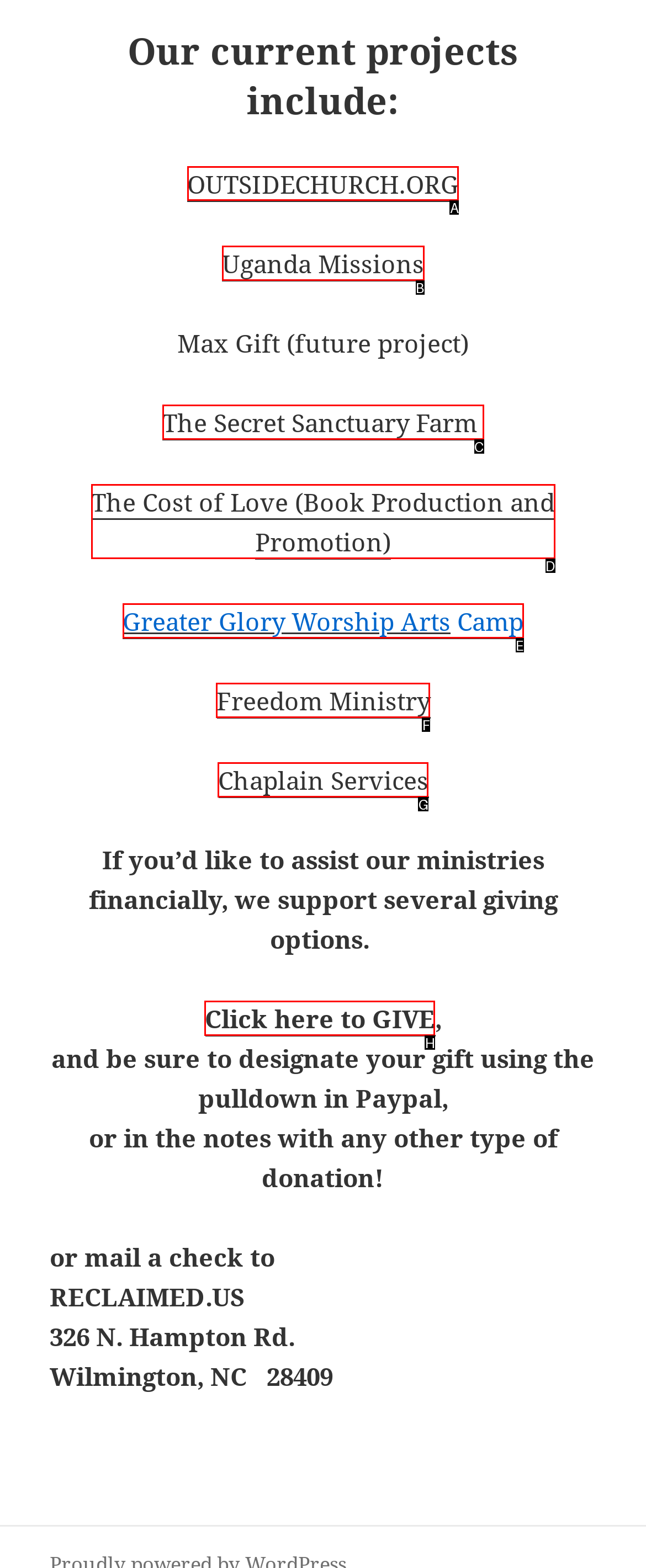Tell me which UI element to click to fulfill the given task: Visit OUTSIDECHURCH.ORG. Respond with the letter of the correct option directly.

A